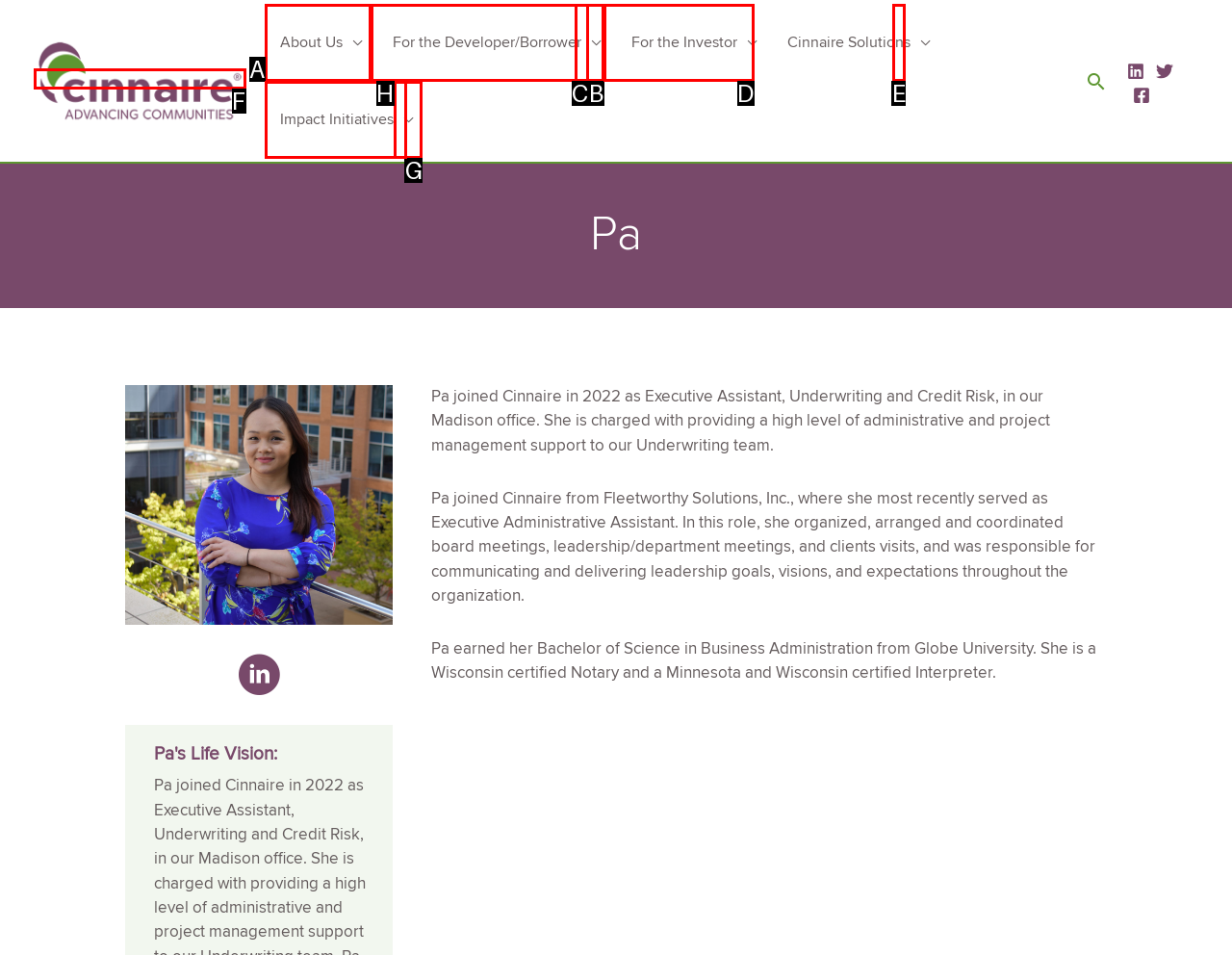Assess the description: Return to Credentials Overview and select the option that matches. Provide the letter of the chosen option directly from the given choices.

None